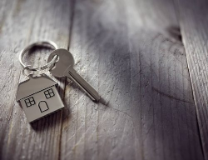Answer the question below using just one word or a short phrase: 
What is the key suggesting?

Readiness for use